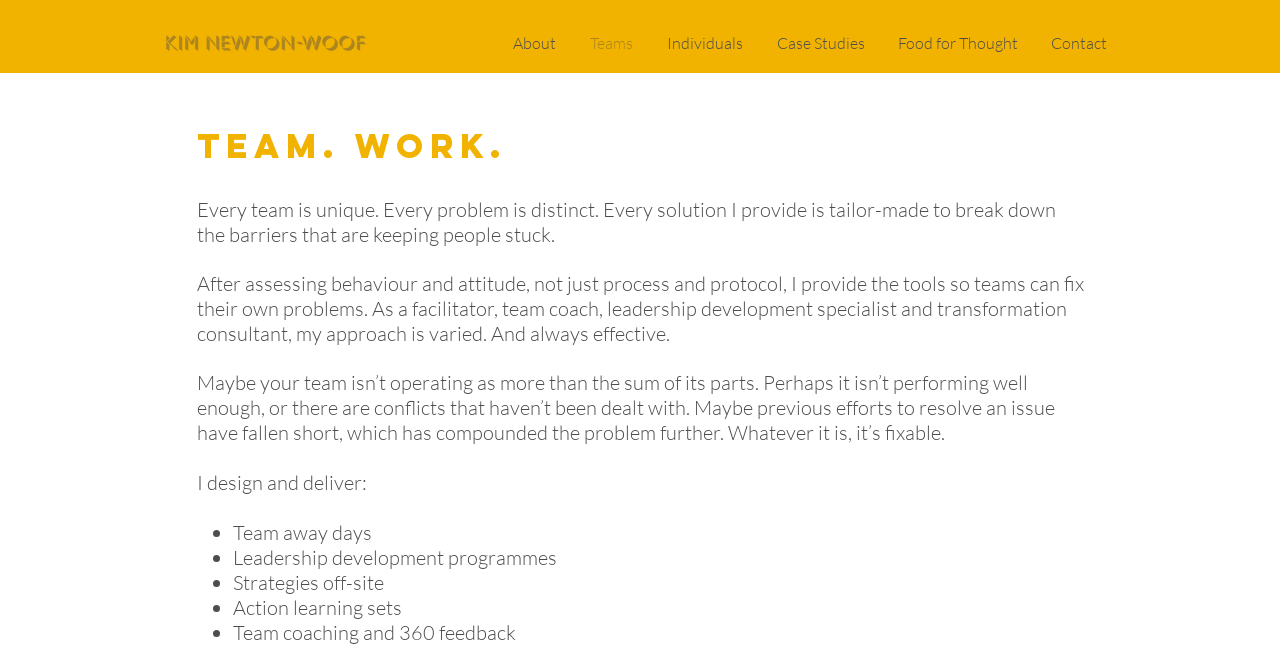Provide the bounding box for the UI element matching this description: "Food for Thought".

[0.688, 0.028, 0.808, 0.105]